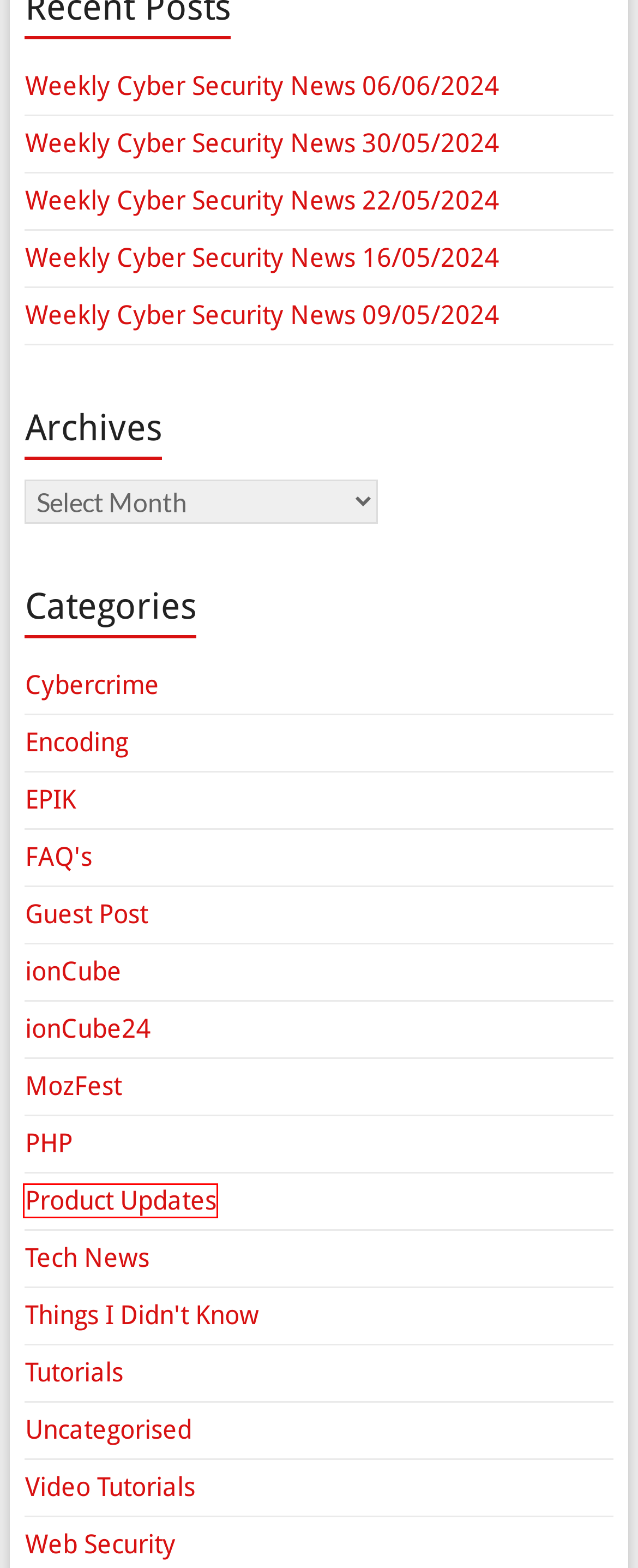You are given a screenshot of a webpage with a red rectangle bounding box around an element. Choose the best webpage description that matches the page after clicking the element in the bounding box. Here are the candidates:
A. Weekly Cyber Security News 16/05/2024 - ionCube Blog
B. PHP Archives - ionCube Blog
C. Weekly Cyber Security News 22/05/2024 - ionCube Blog
D. Tutorials Archives - ionCube Blog
E. Weekly Cyber Security News 30/05/2024 - ionCube Blog
F. Product Updates Archives - ionCube Blog
G. Things I Didn't Know Archives - ionCube Blog
H. EPIK Archives - ionCube Blog

F